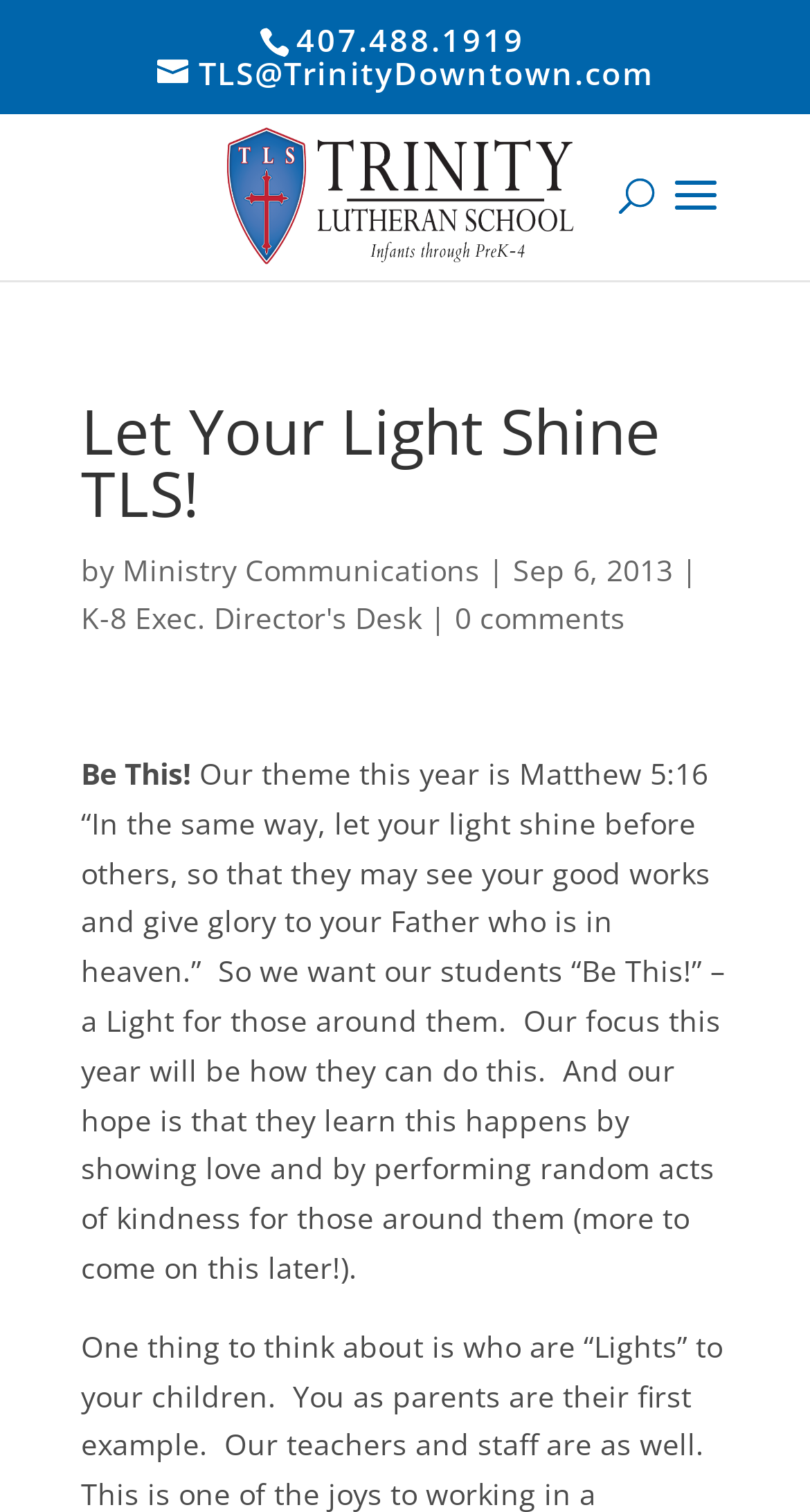Please determine the primary heading and provide its text.

Let Your Light Shine TLS!